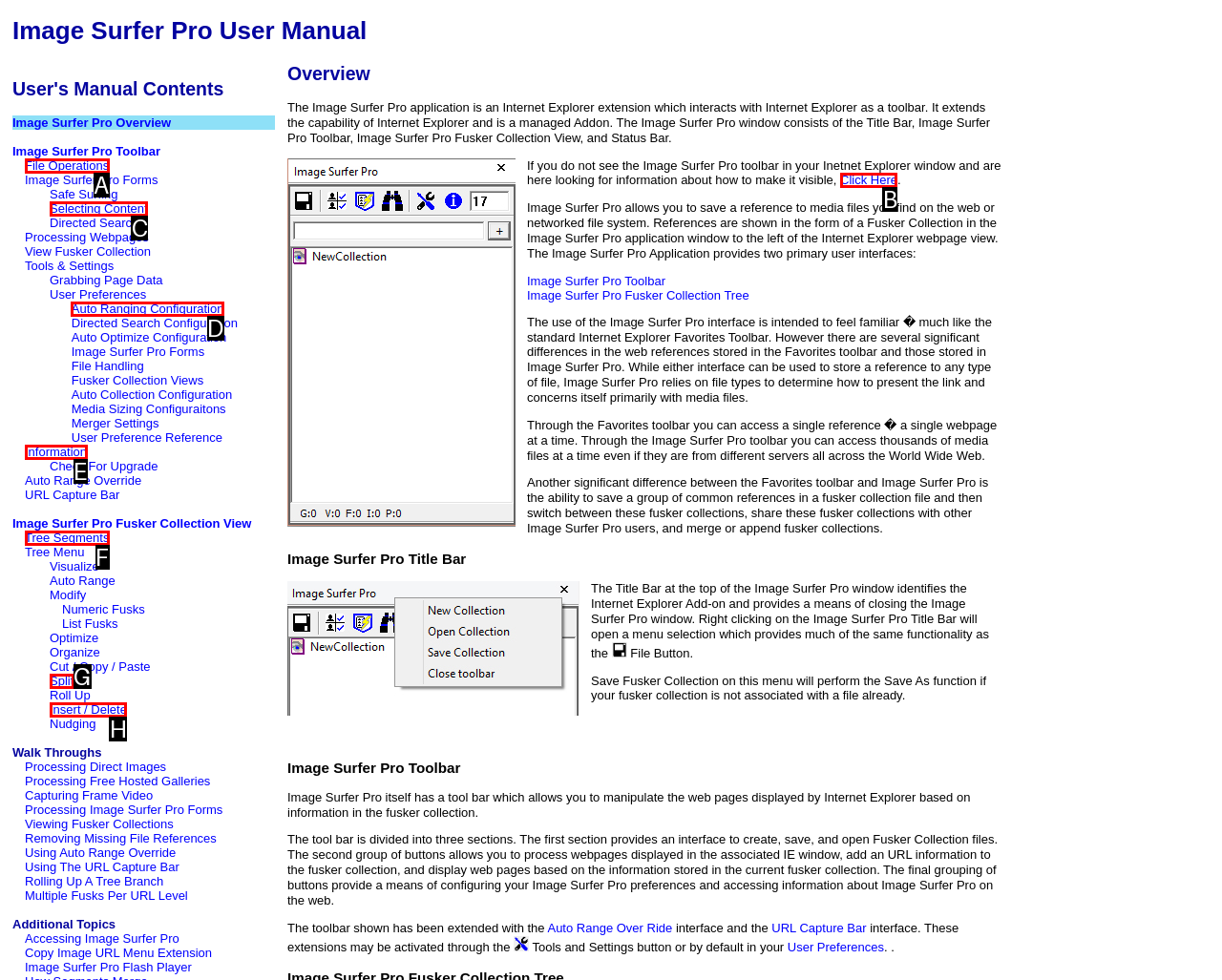Select the correct UI element to click for this task: Click on Click Here.
Answer using the letter from the provided options.

B